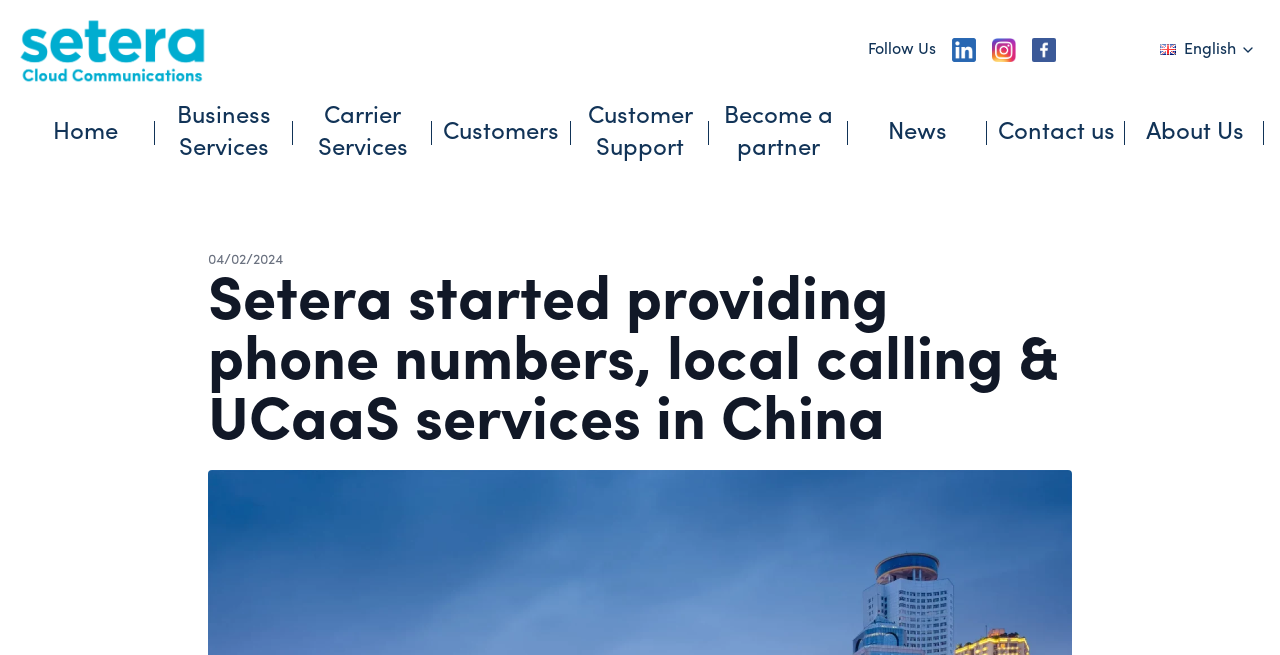Determine the bounding box for the UI element that matches this description: "parent_node: Follow Us".

[0.012, 0.024, 0.162, 0.128]